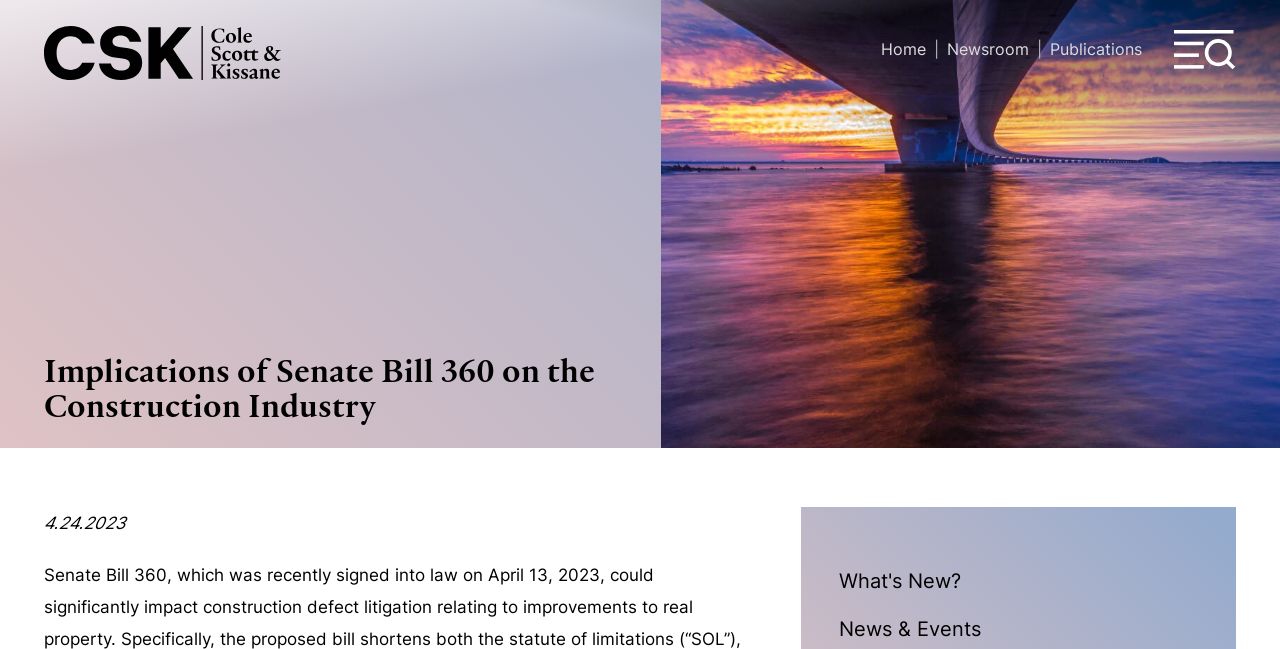Given the element description, predict the bounding box coordinates in the format (top-left x, top-left y, bottom-right x, bottom-right y), using floating point numbers between 0 and 1: News & Events

[0.656, 0.949, 0.767, 0.988]